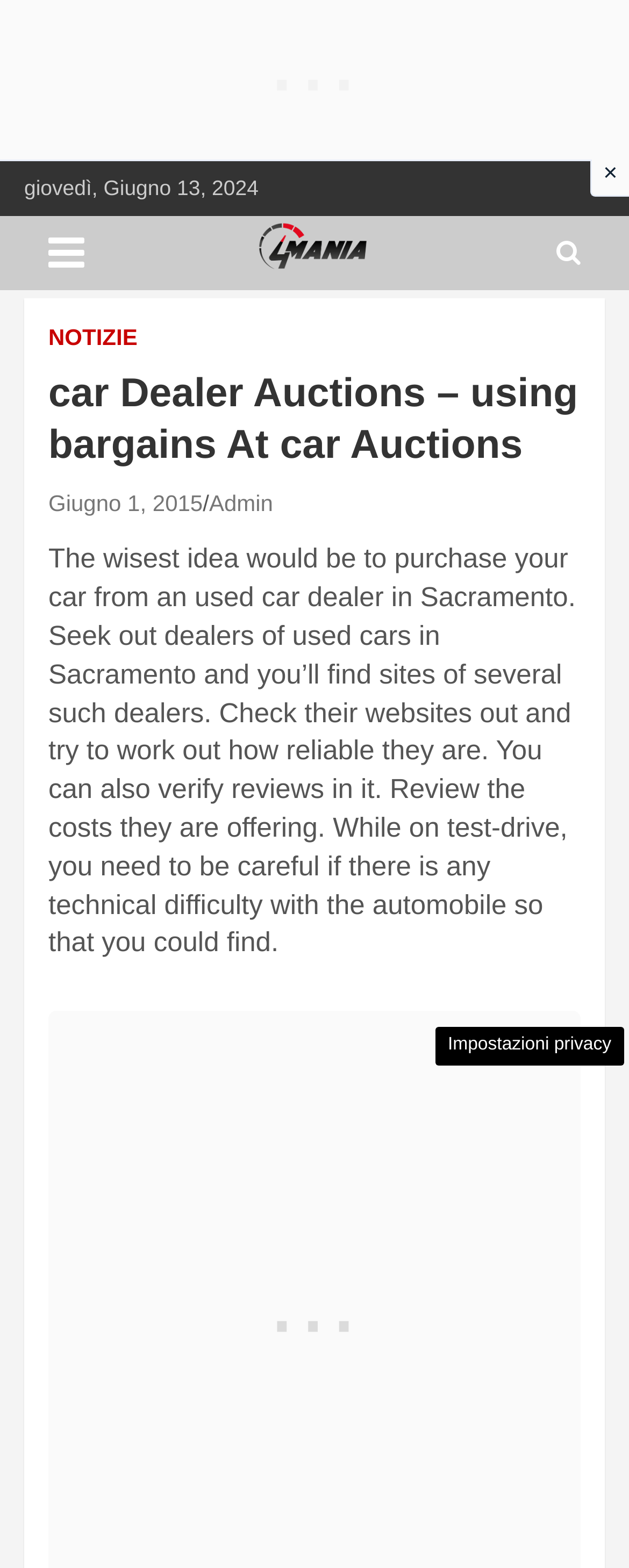Locate and generate the text content of the webpage's heading.

car Dealer Auctions – using bargains At car Auctions